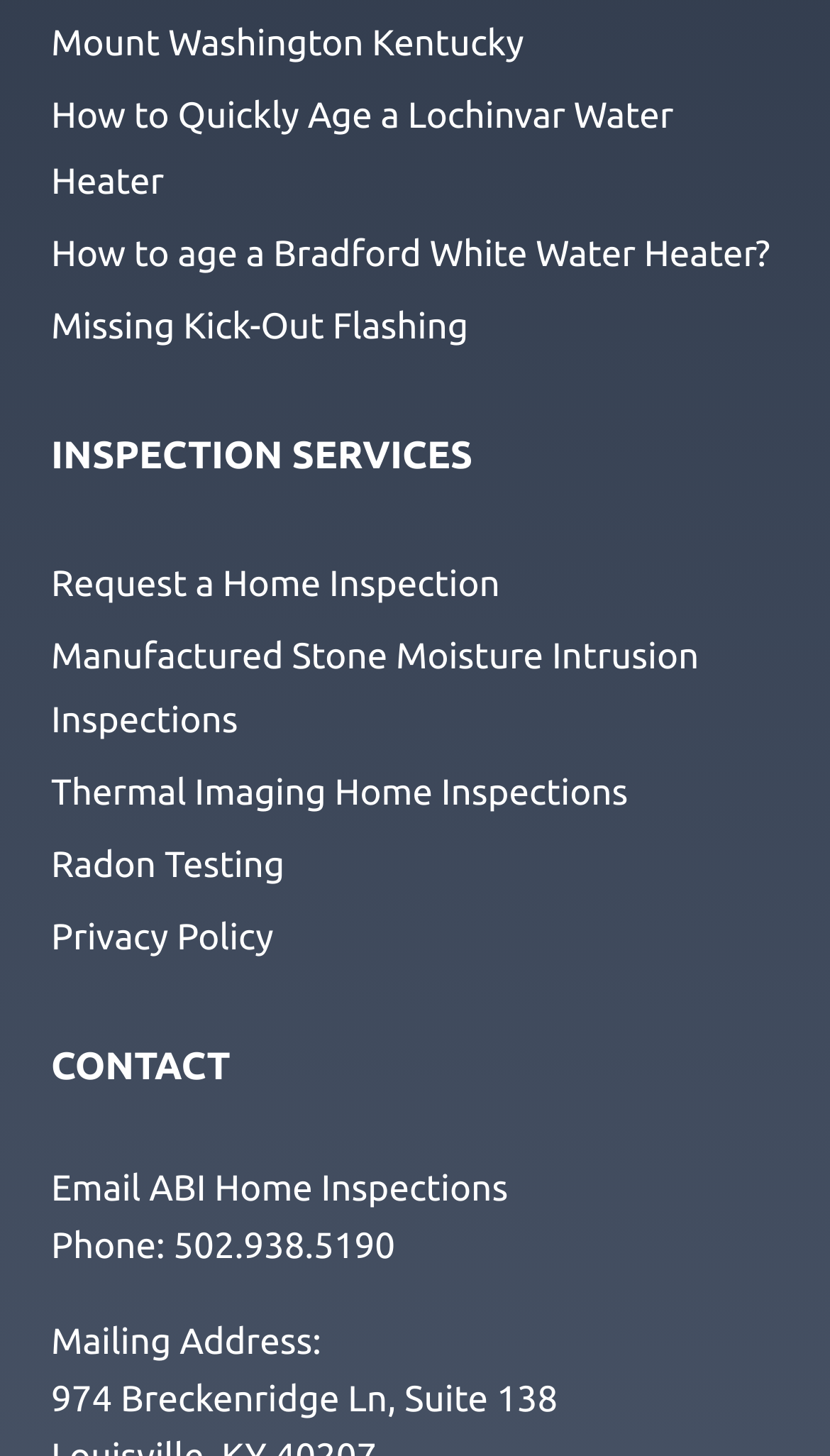Determine the bounding box coordinates for the UI element described. Format the coordinates as (top-left x, top-left y, bottom-right x, bottom-right y) and ensure all values are between 0 and 1. Element description: Email ABI Home Inspections

[0.062, 0.803, 0.612, 0.831]